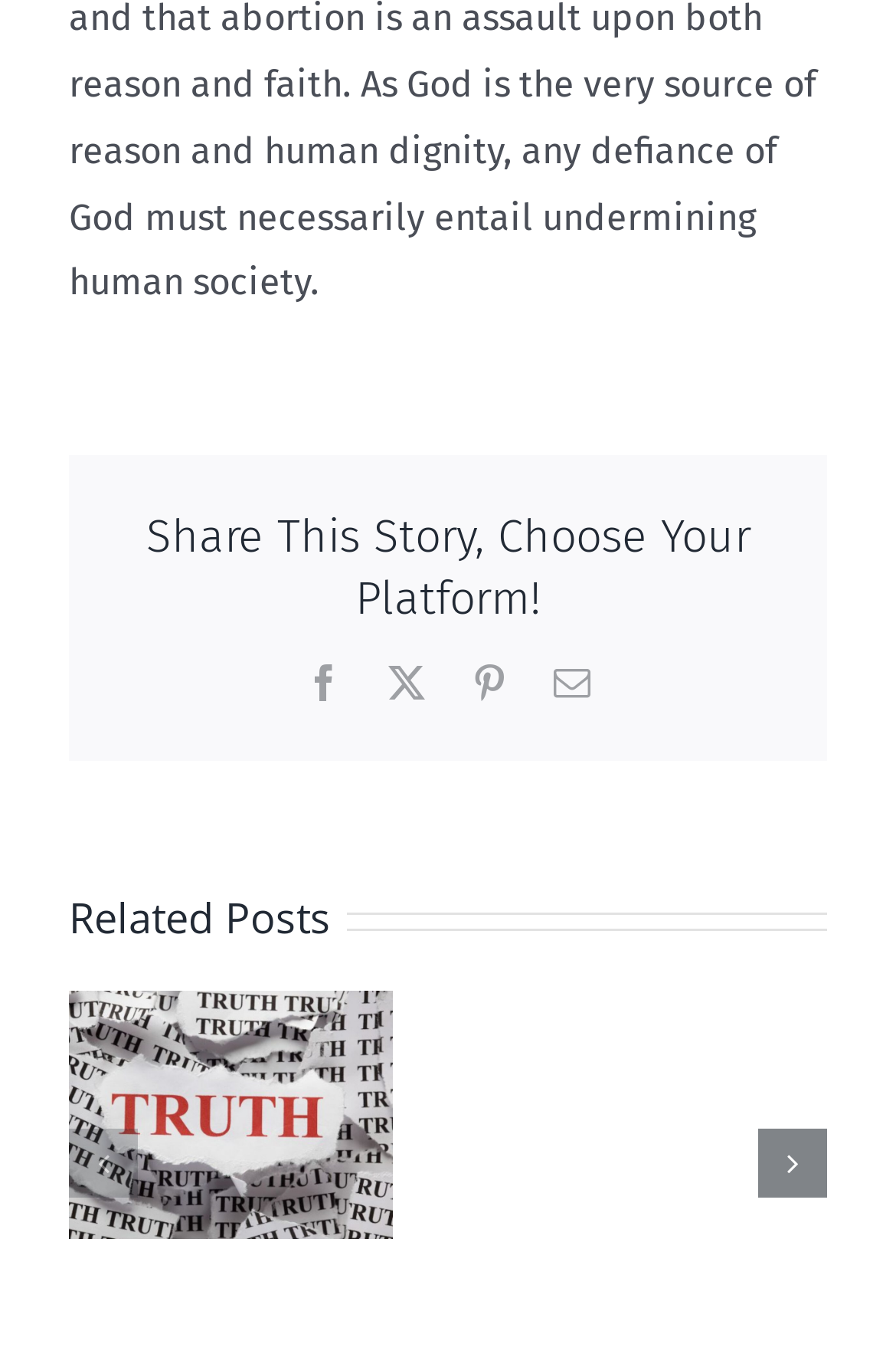How many related posts are shown?
Based on the image, give a concise answer in the form of a single word or short phrase.

4